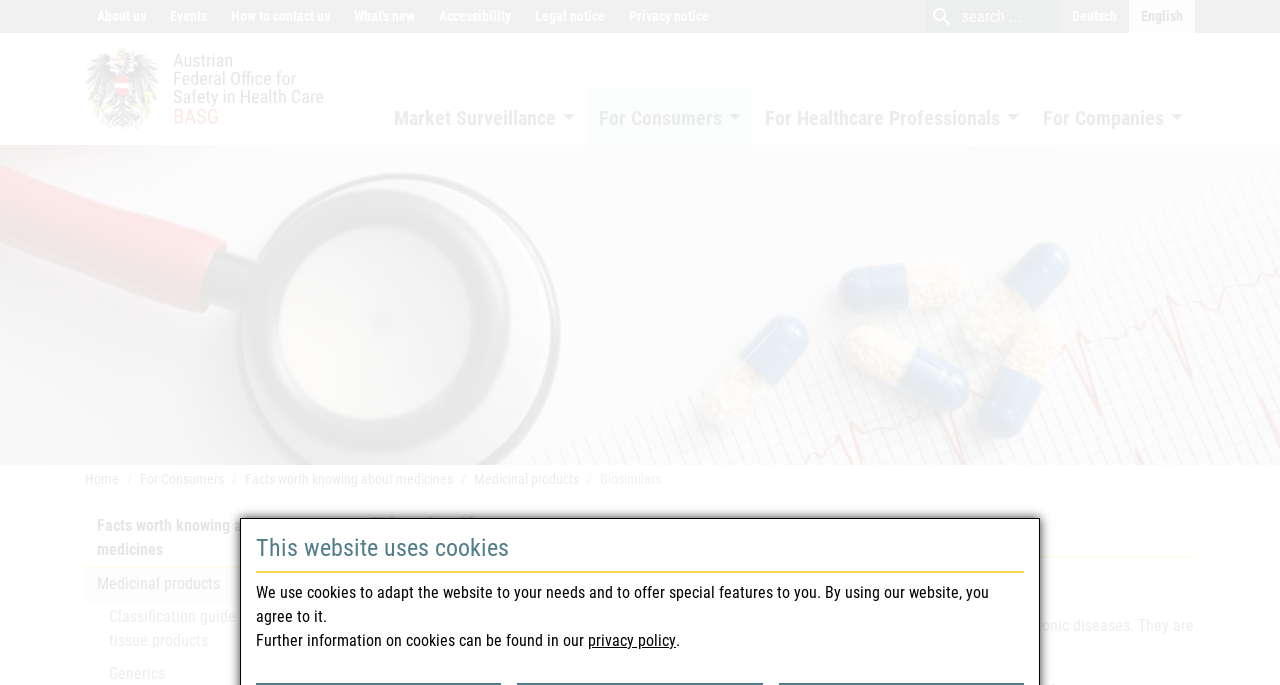Point out the bounding box coordinates of the section to click in order to follow this instruction: "Search for something".

[0.723, 0.007, 0.75, 0.042]